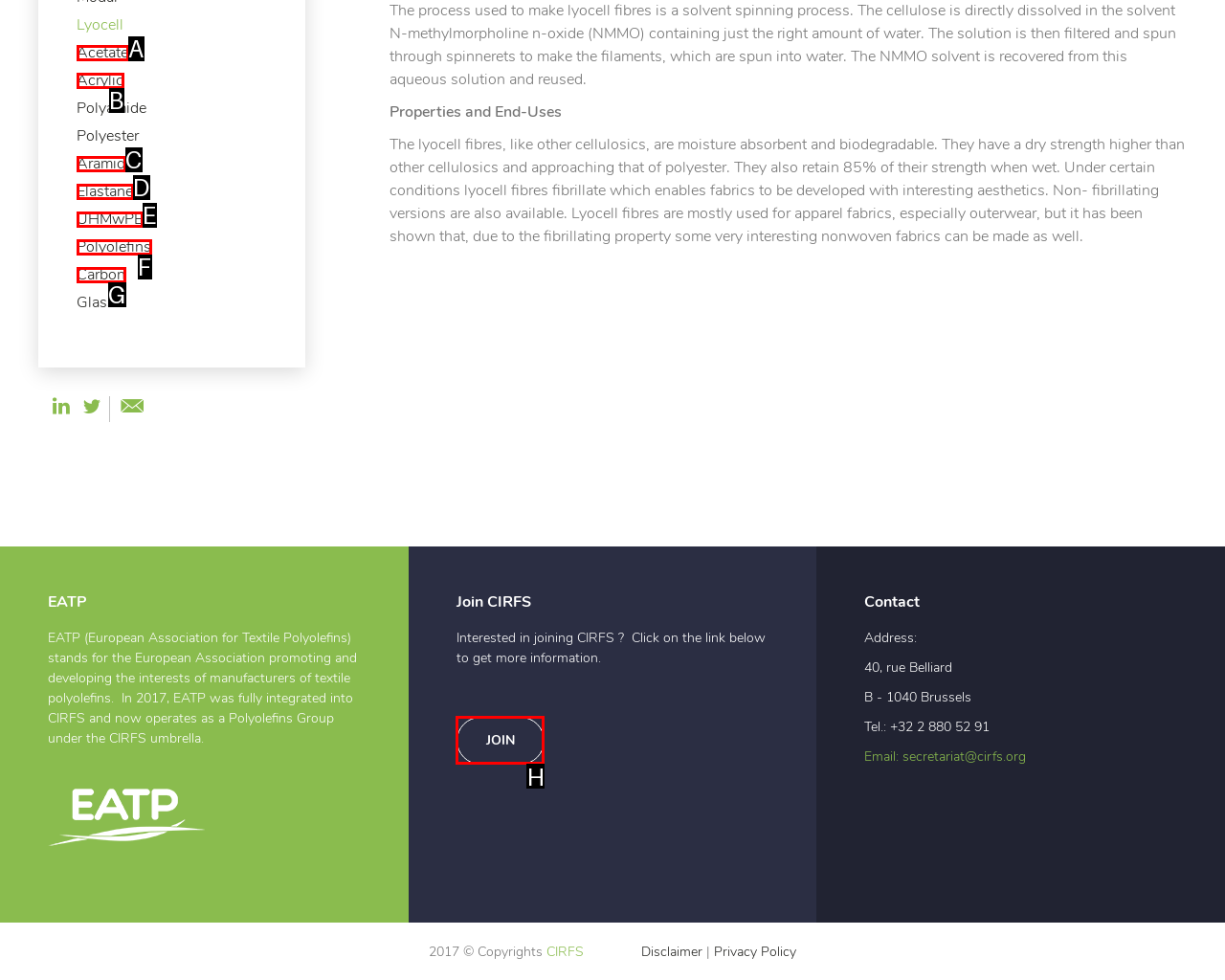Choose the letter that best represents the description: Join. Provide the letter as your response.

H